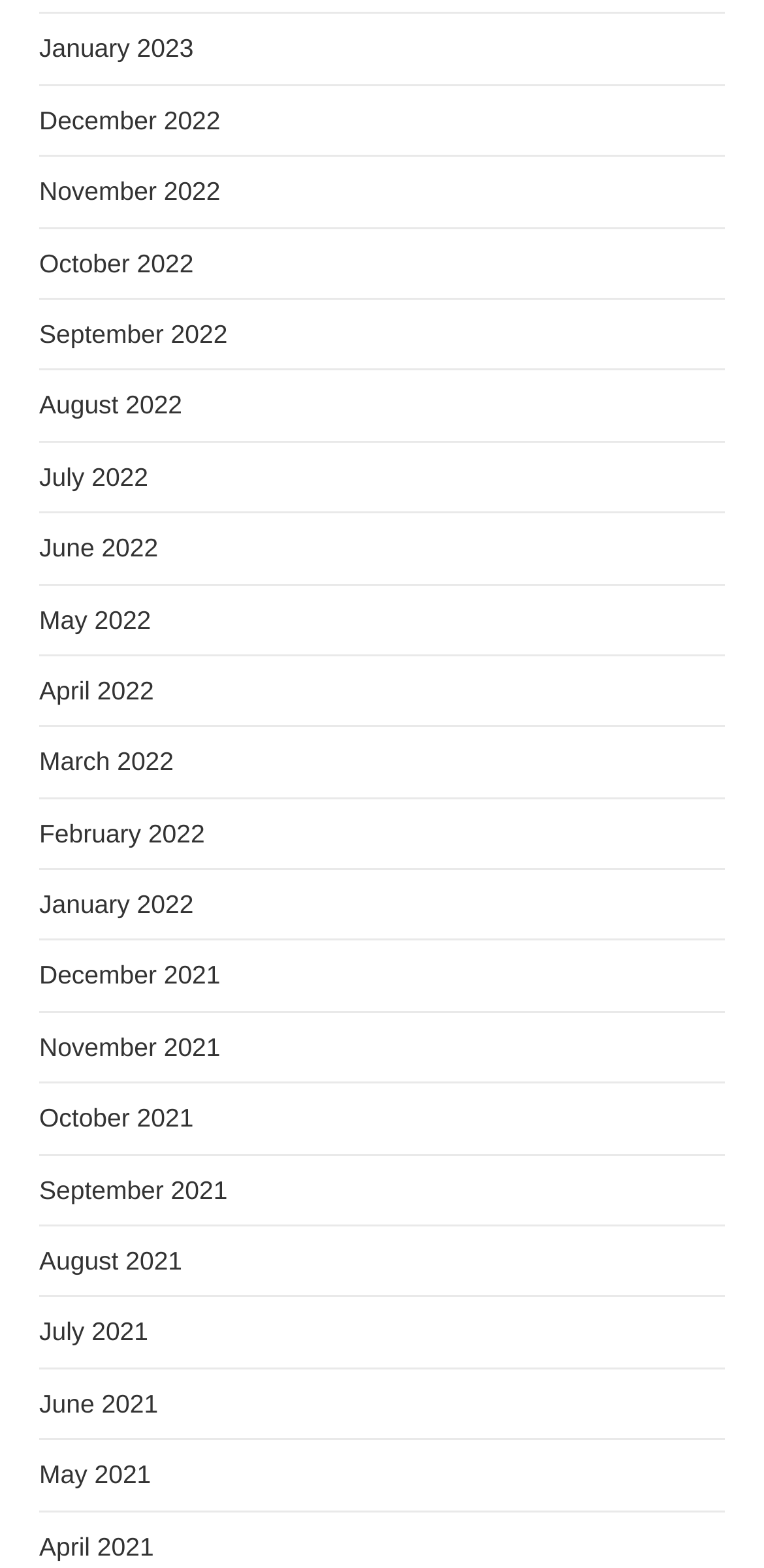Find the bounding box coordinates for the area you need to click to carry out the instruction: "check September 2022". The coordinates should be four float numbers between 0 and 1, indicated as [left, top, right, bottom].

[0.051, 0.204, 0.298, 0.222]